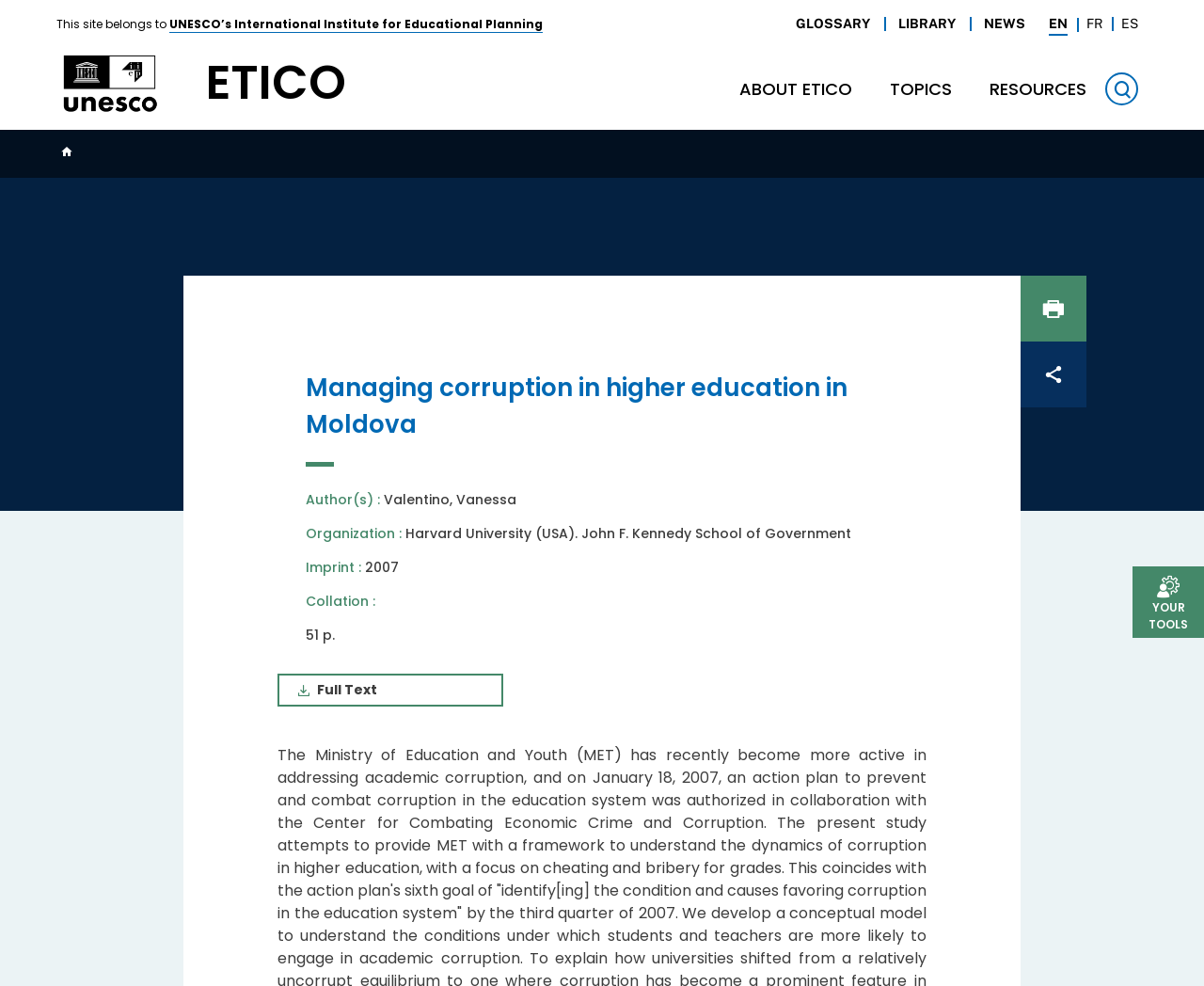What is the year of publication of the report?
Using the image as a reference, answer the question with a short word or phrase.

2007